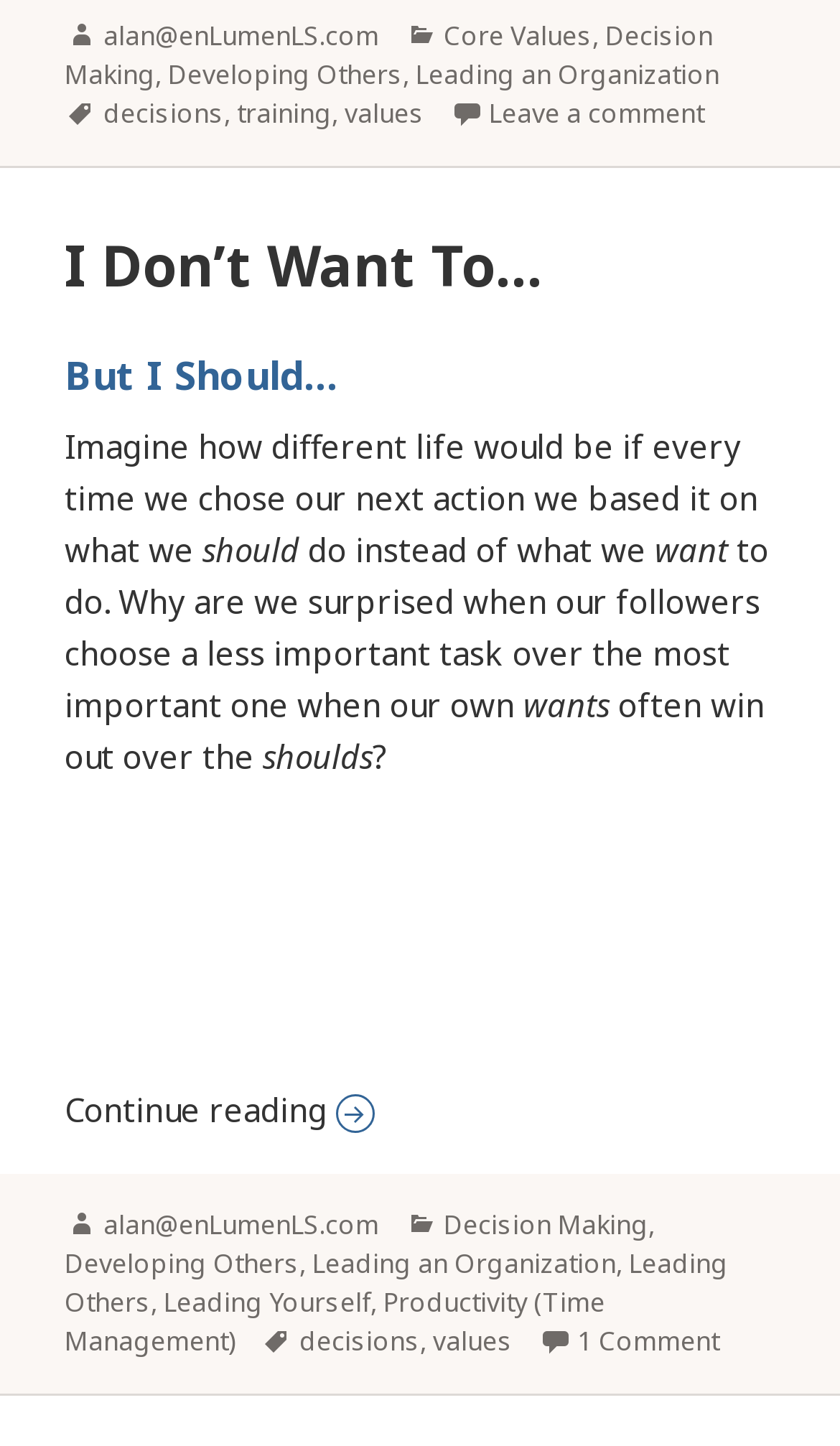Identify the bounding box coordinates of the clickable region necessary to fulfill the following instruction: "View the 'Decision Making' category". The bounding box coordinates should be four float numbers between 0 and 1, i.e., [left, top, right, bottom].

[0.528, 0.012, 0.705, 0.039]